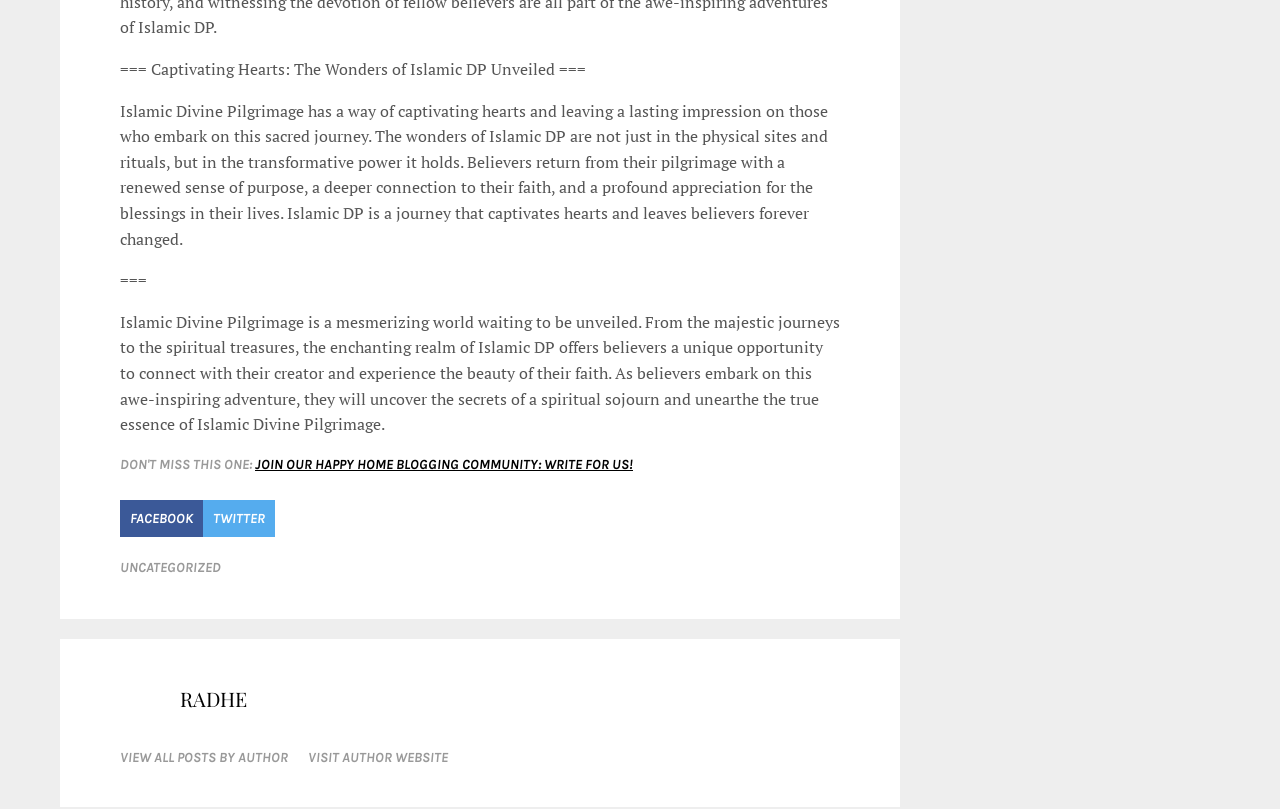Given the description "Radhe", provide the bounding box coordinates of the corresponding UI element.

[0.141, 0.847, 0.193, 0.881]